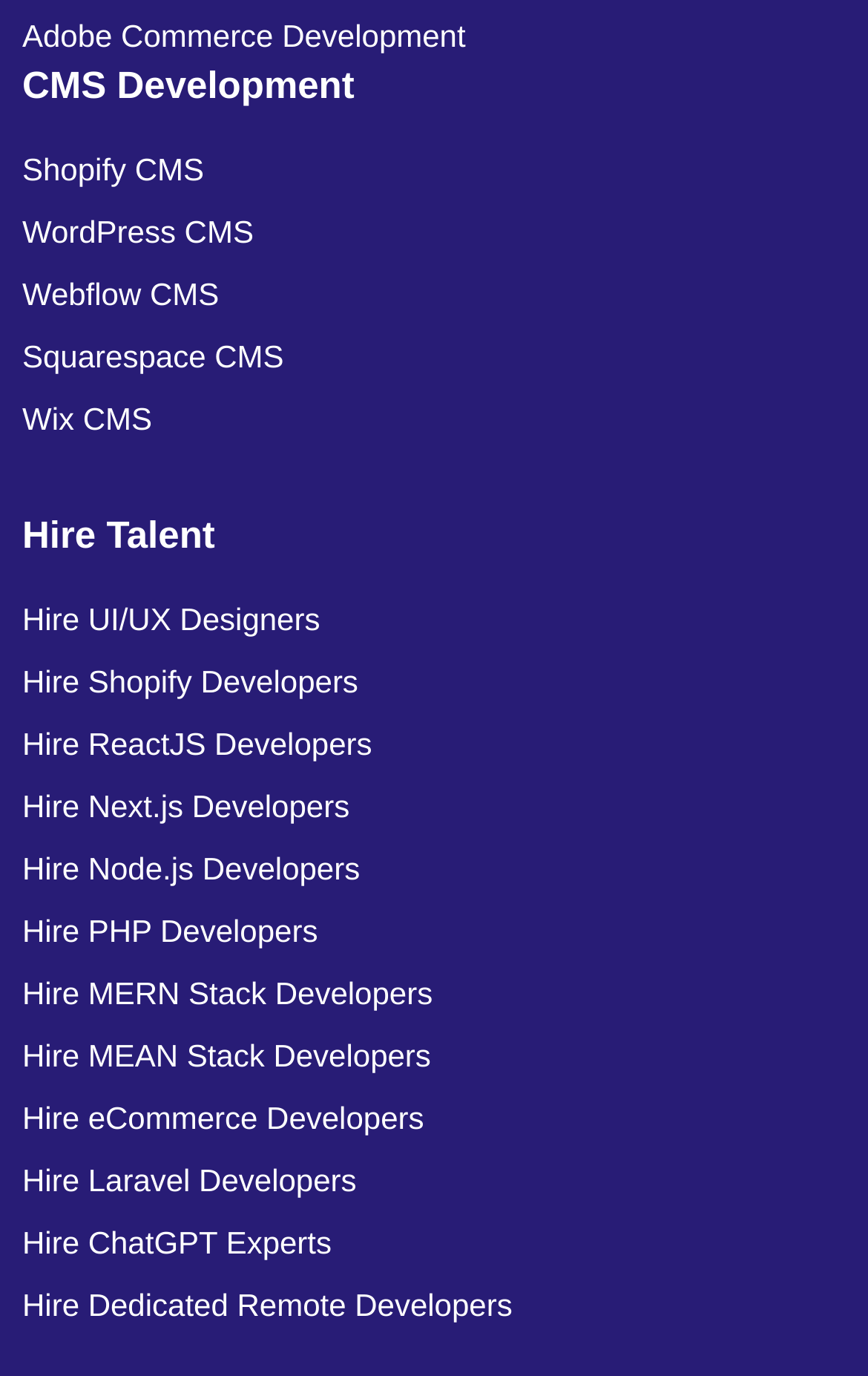Please give the bounding box coordinates of the area that should be clicked to fulfill the following instruction: "Explore eCommerce Developers". The coordinates should be in the format of four float numbers from 0 to 1, i.e., [left, top, right, bottom].

[0.026, 0.789, 0.923, 0.834]